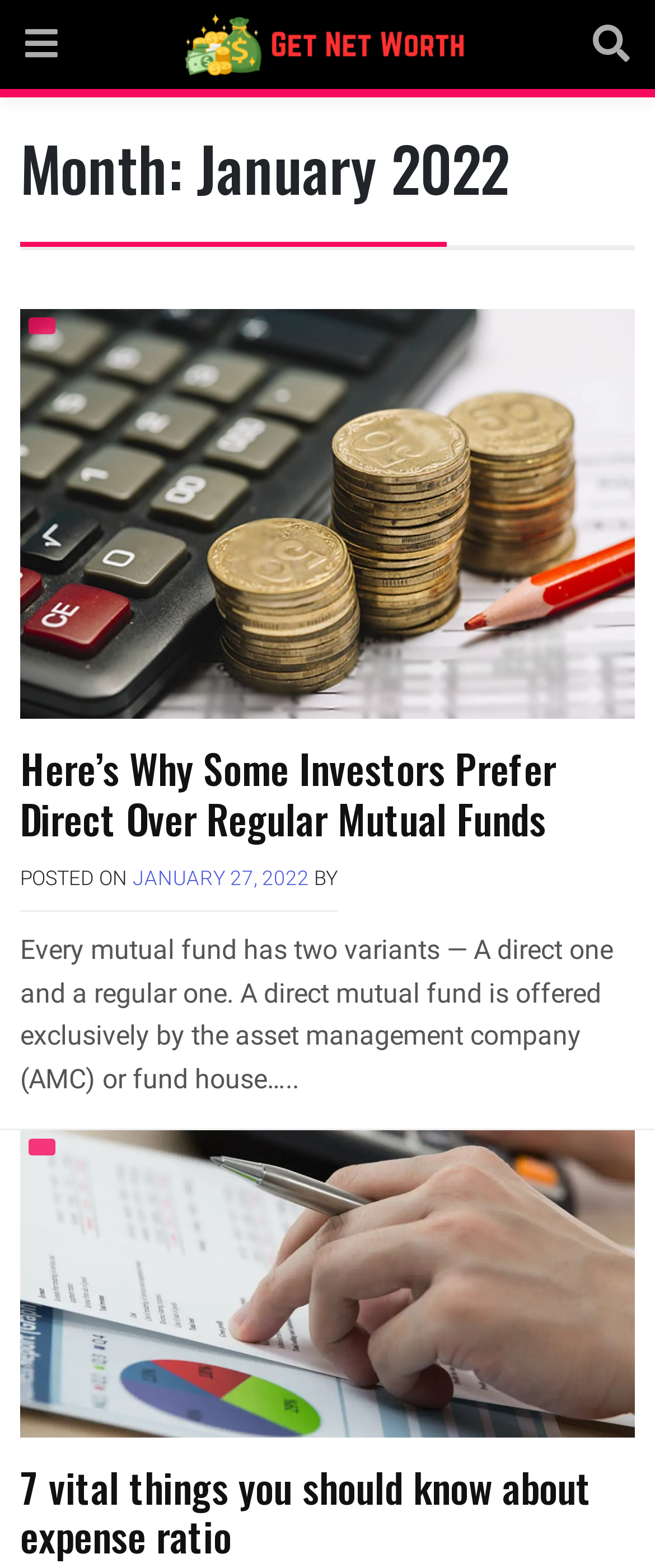Identify and provide the text content of the webpage's primary headline.

Month: January 2022